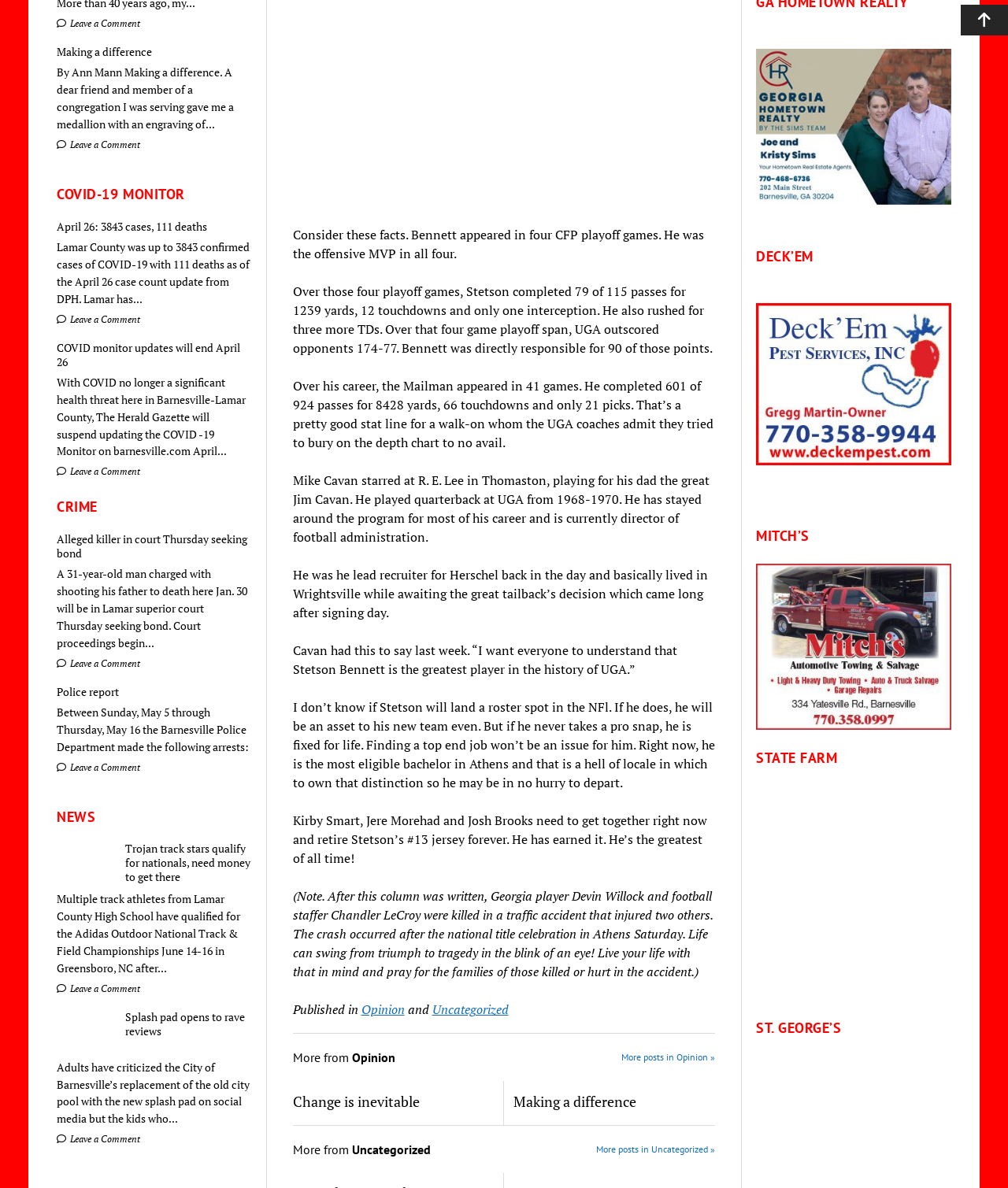Given the webpage screenshot, identify the bounding box of the UI element that matches this description: "Scroll to the top".

[0.953, 0.004, 1.0, 0.03]